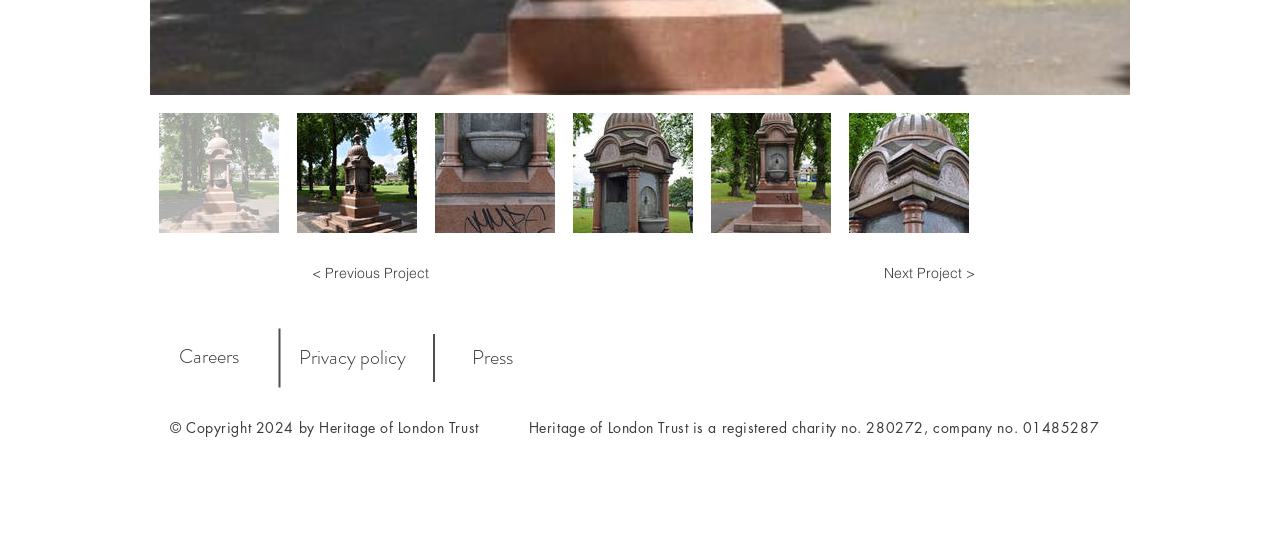Please locate the bounding box coordinates for the element that should be clicked to achieve the following instruction: "go to next project". Ensure the coordinates are given as four float numbers between 0 and 1, i.e., [left, top, right, bottom].

[0.686, 0.468, 0.766, 0.542]